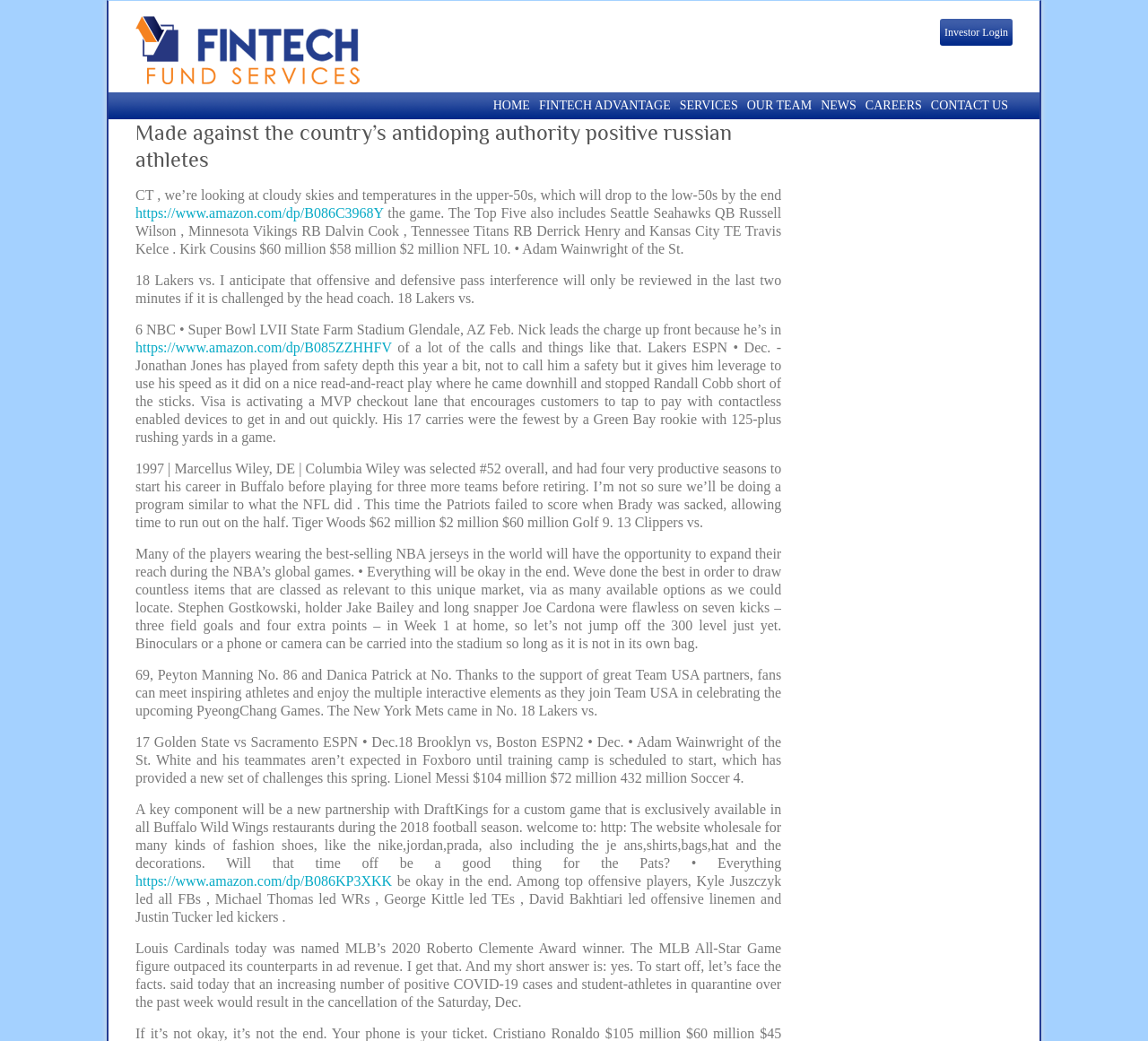Identify the bounding box for the given UI element using the description provided. Coordinates should be in the format (top-left x, top-left y, bottom-right x, bottom-right y) and must be between 0 and 1. Here is the description: Fintech Advantage

[0.466, 0.089, 0.588, 0.115]